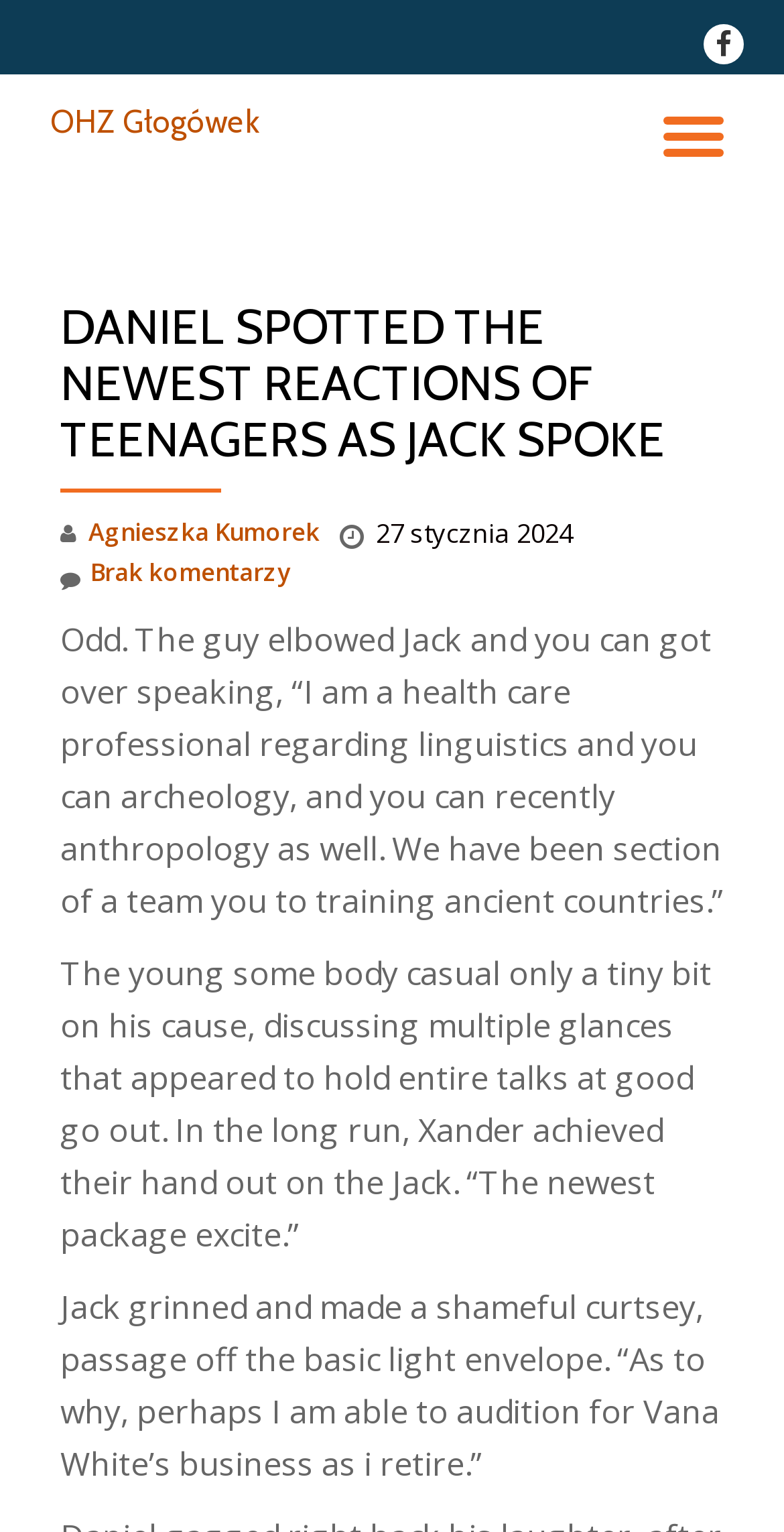Identify and provide the bounding box coordinates of the UI element described: "fa-facebook". The coordinates should be formatted as [left, top, right, bottom], with each number being a float between 0 and 1.

[0.897, 0.024, 0.949, 0.047]